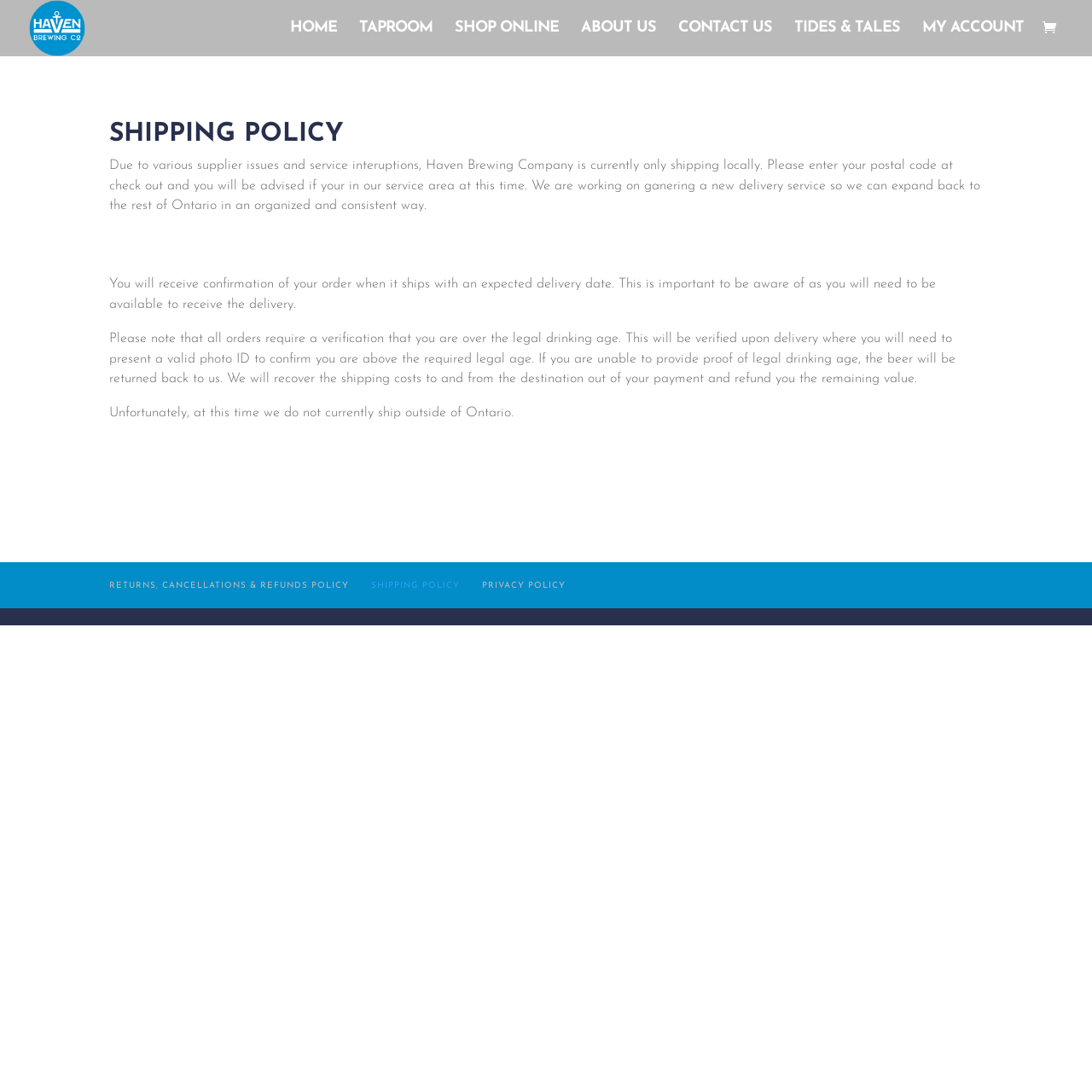Please provide the bounding box coordinate of the region that matches the element description: YouTube logo. Coordinates should be in the format (top-left x, top-left y, bottom-right x, bottom-right y) and all values should be between 0 and 1.

None